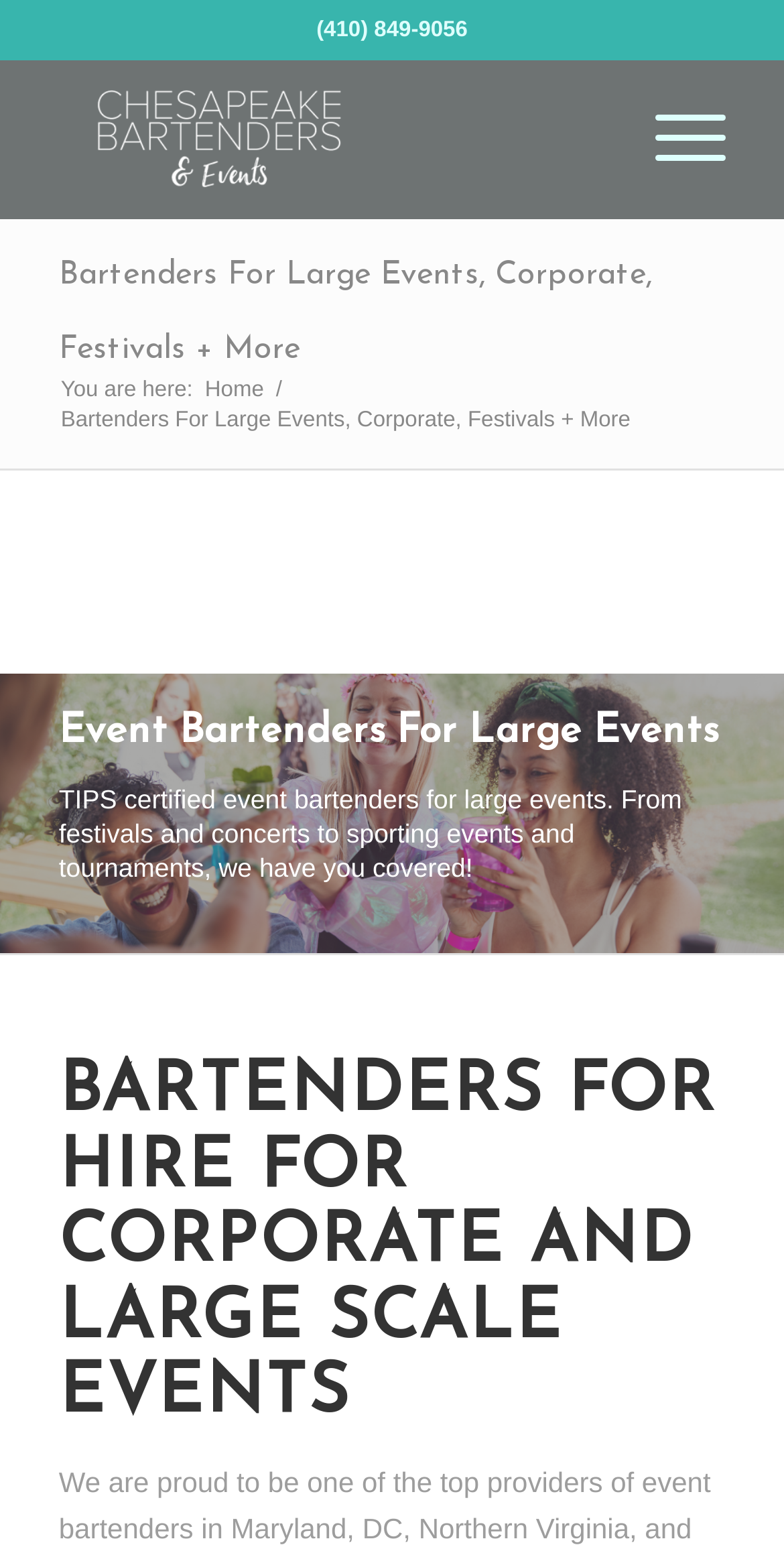Answer in one word or a short phrase: 
What is the name of the company?

Chesapeake Bartenders